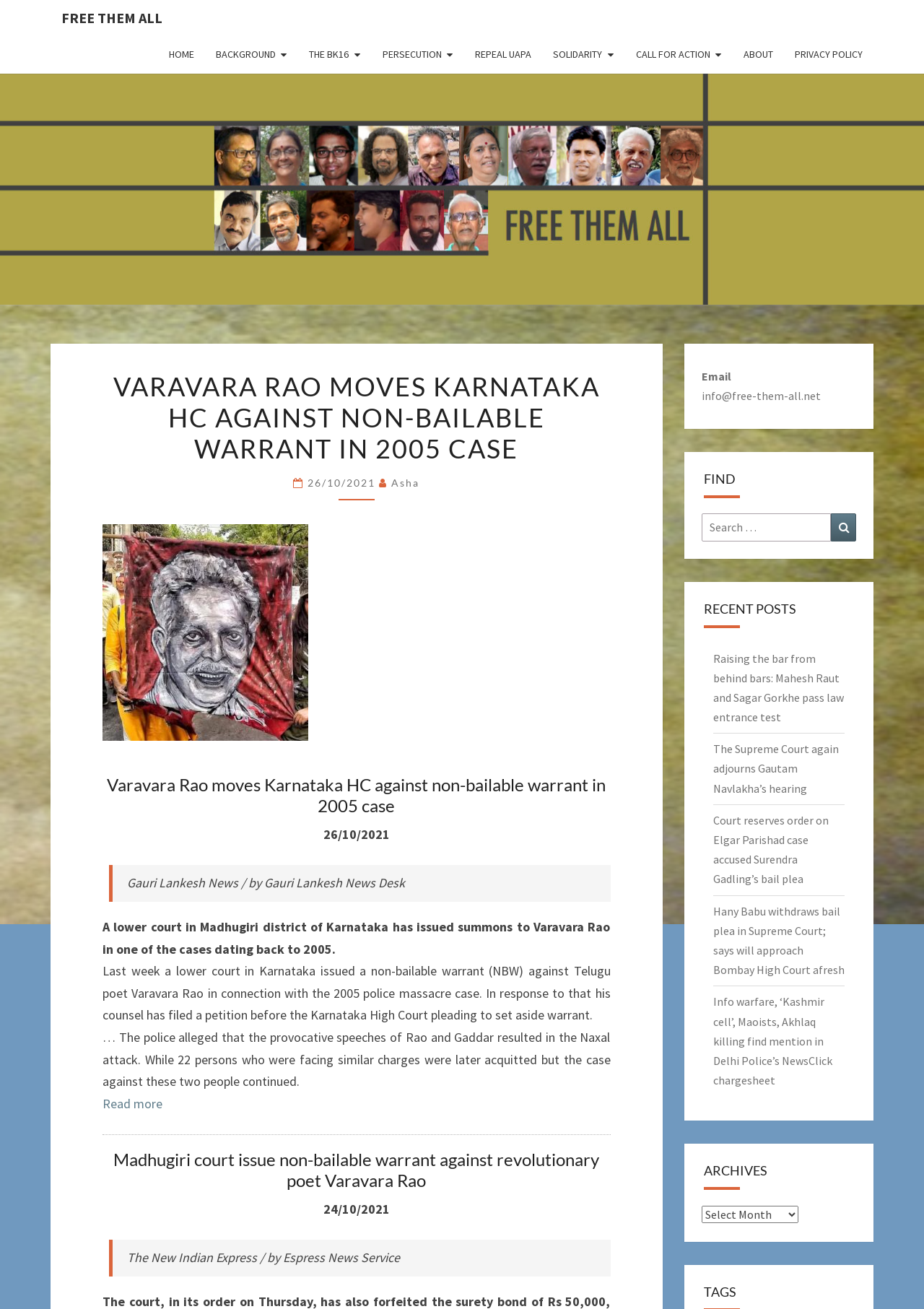Please determine the bounding box coordinates of the element's region to click in order to carry out the following instruction: "Read more about Varavara Rao's case". The coordinates should be four float numbers between 0 and 1, i.e., [left, top, right, bottom].

[0.111, 0.837, 0.176, 0.849]